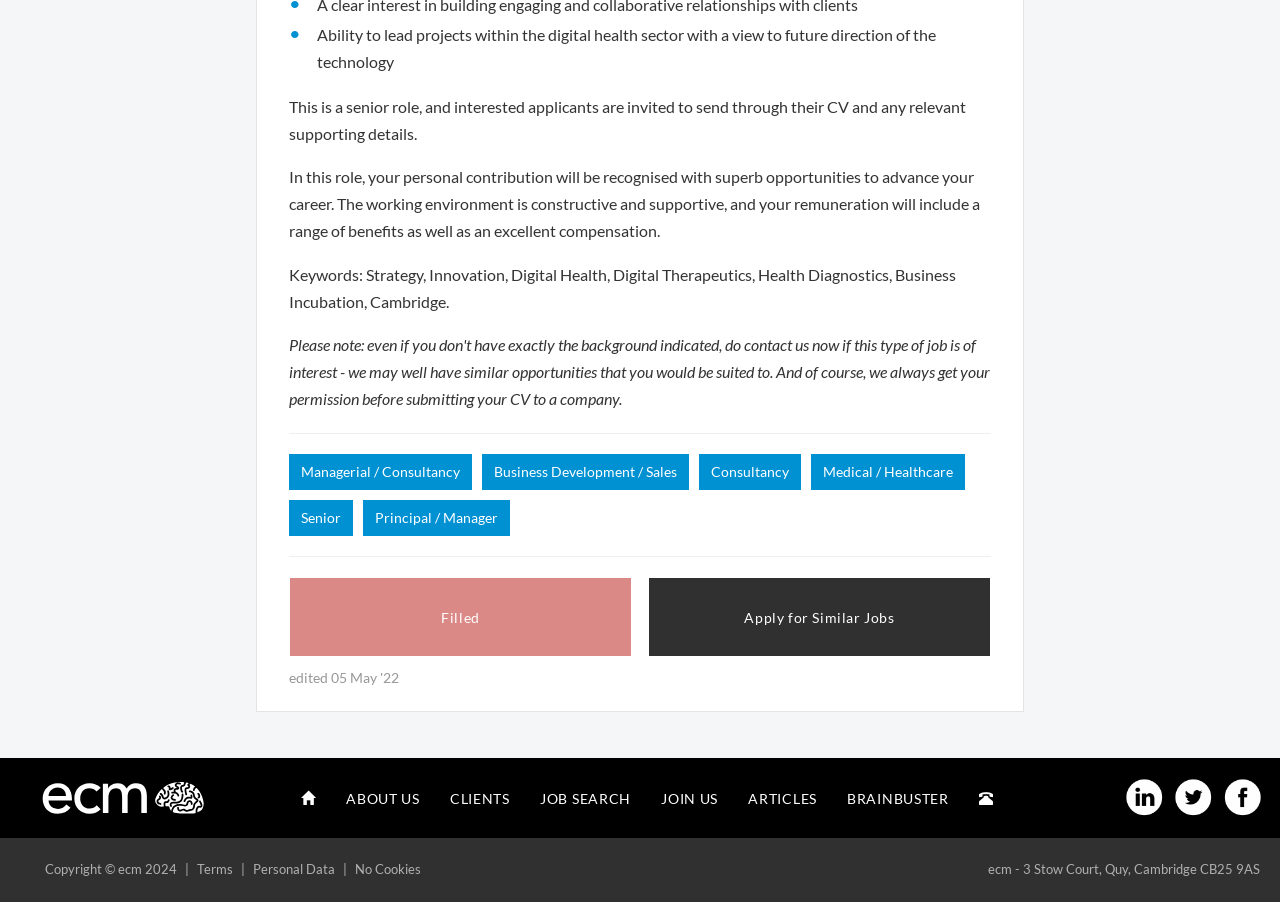Please locate the bounding box coordinates of the region I need to click to follow this instruction: "Apply for the job".

[0.506, 0.639, 0.774, 0.728]